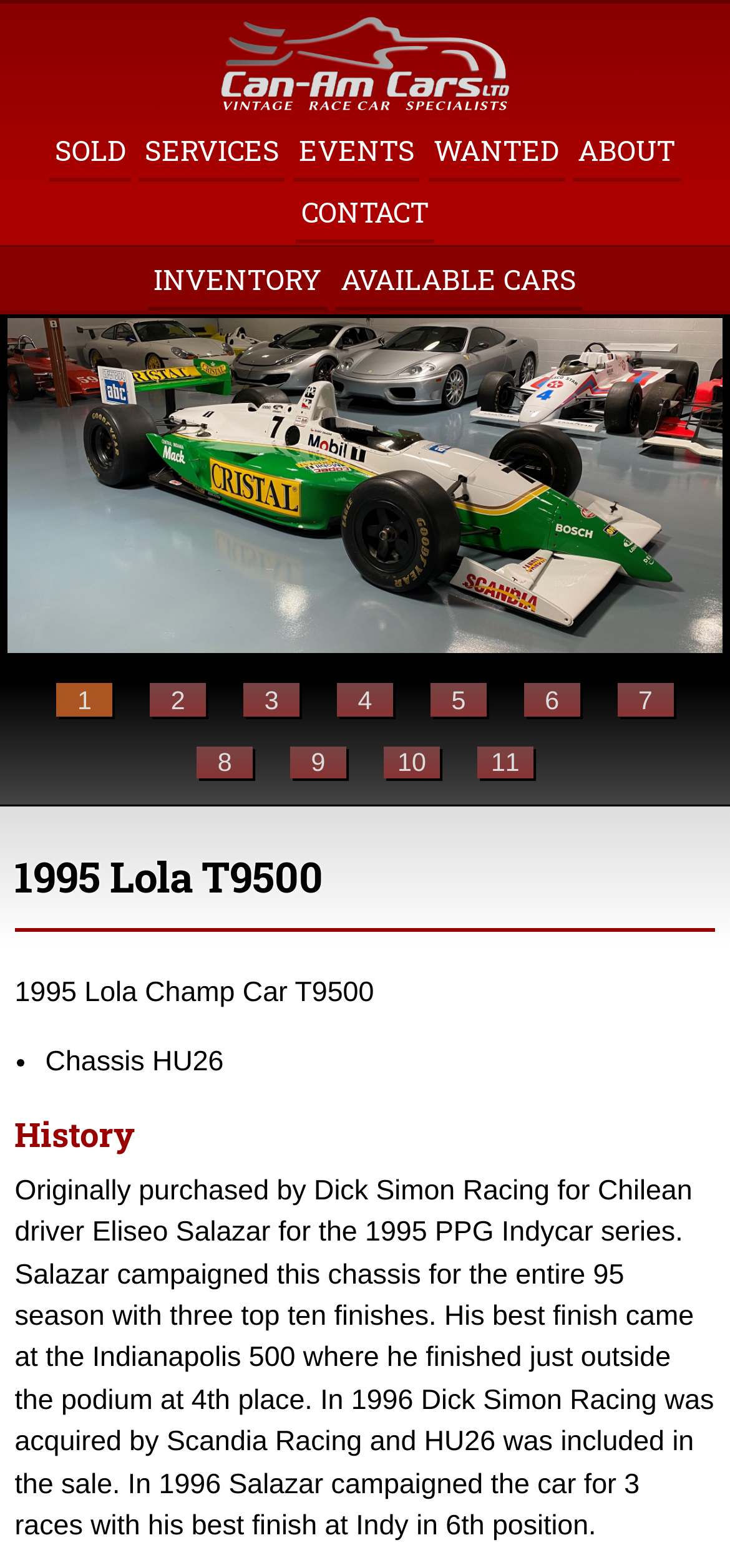Please look at the image and answer the question with a detailed explanation: What type of car is for sale?

Based on the webpage, the main heading '1995 Lola T9500' and the static text '1995 Lola Champ Car T9500' indicate that the car for sale is a 1995 Lola T9500.